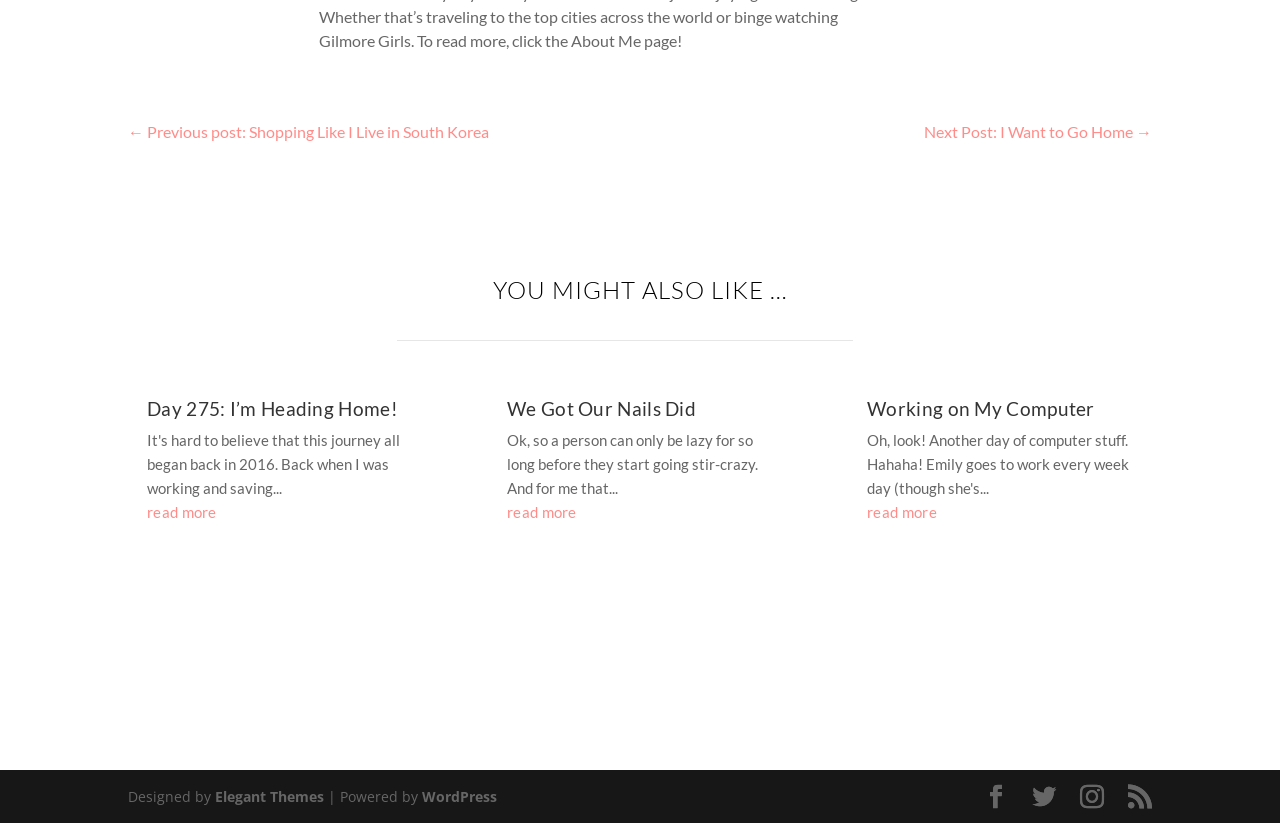Find the bounding box coordinates of the element to click in order to complete the given instruction: "read more about Day 275: I’m Heading Home!."

[0.115, 0.611, 0.169, 0.633]